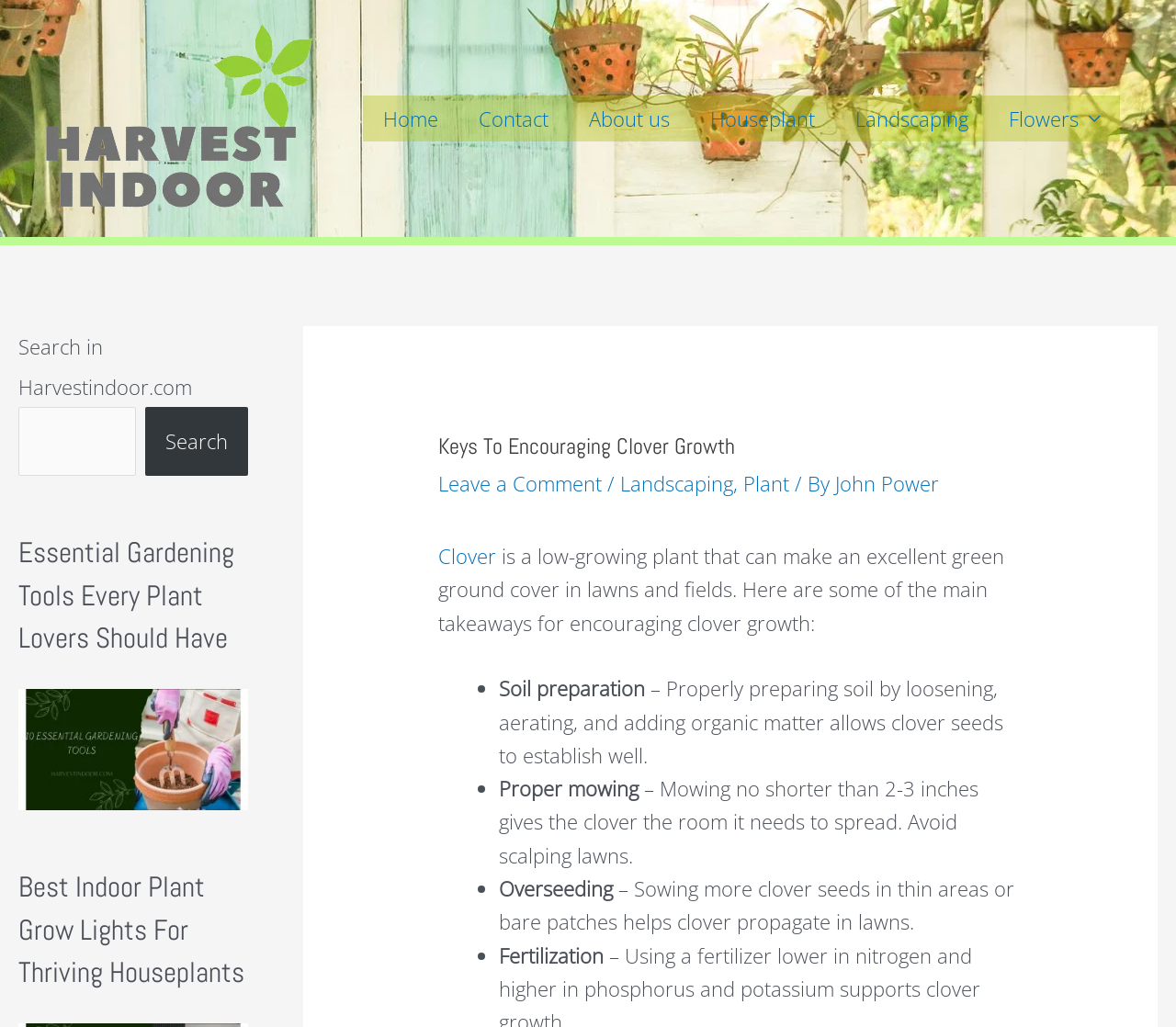What is the recommended mowing height for clover?
Carefully analyze the image and provide a thorough answer to the question.

According to the webpage, mowing no shorter than 2-3 inches gives the clover the room it needs to spread, as stated in the section 'Proper mowing'.